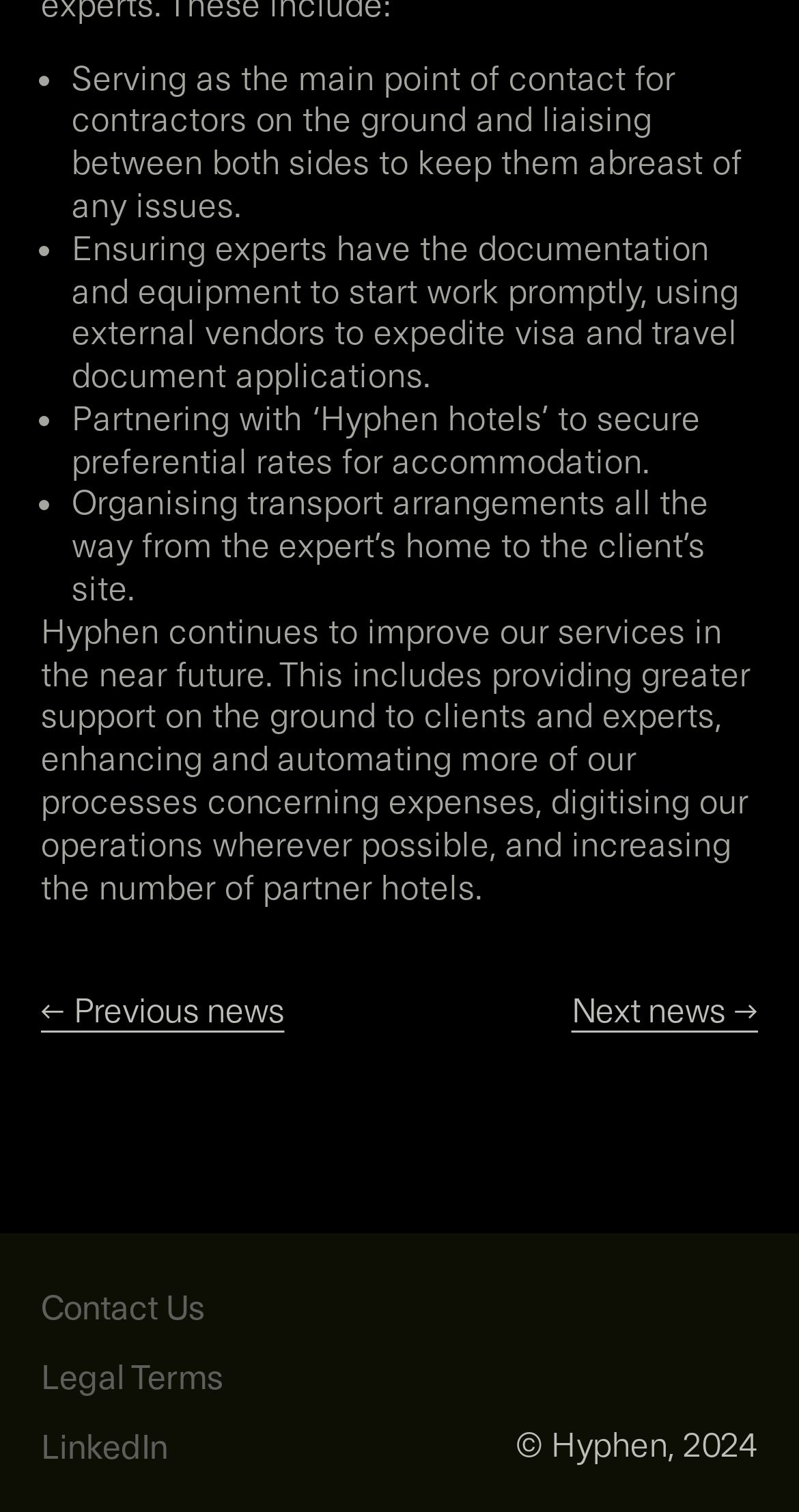What is Hyphen's plan for the near future?
Using the image as a reference, give a one-word or short phrase answer.

Improving services